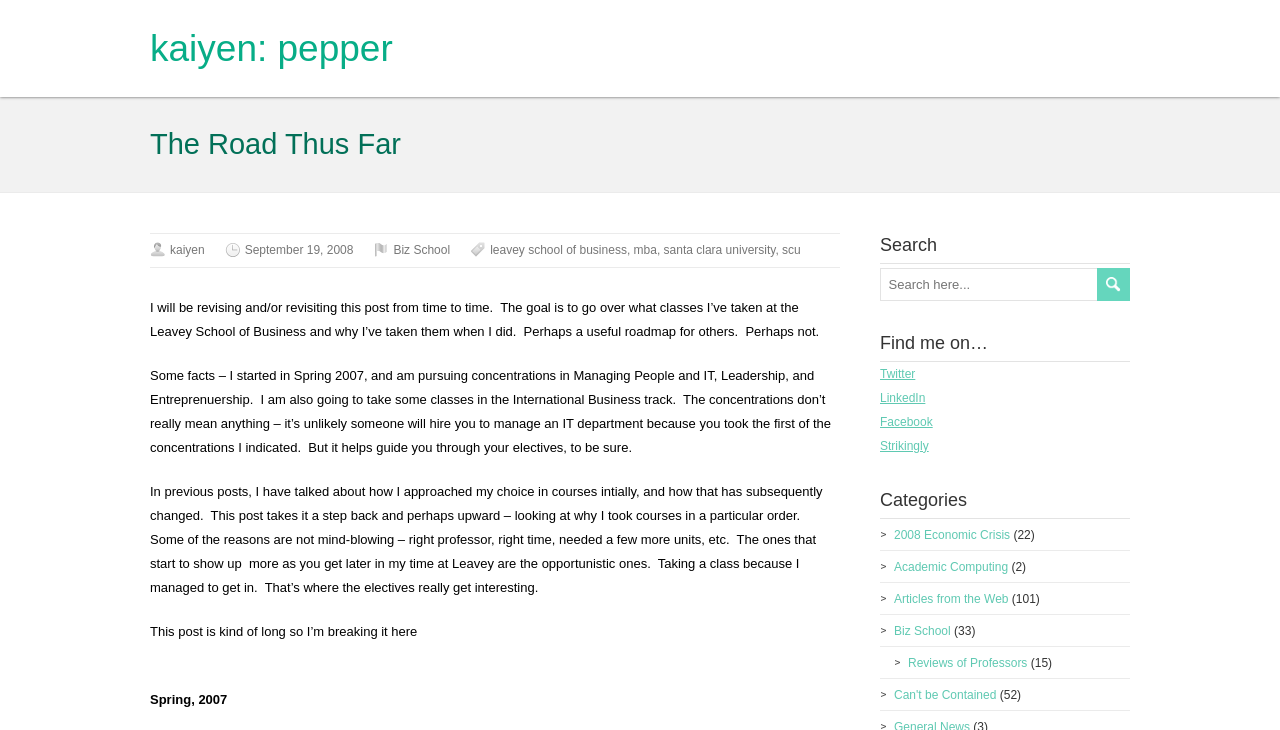Please give a short response to the question using one word or a phrase:
What is the purpose of this post?

To provide a roadmap